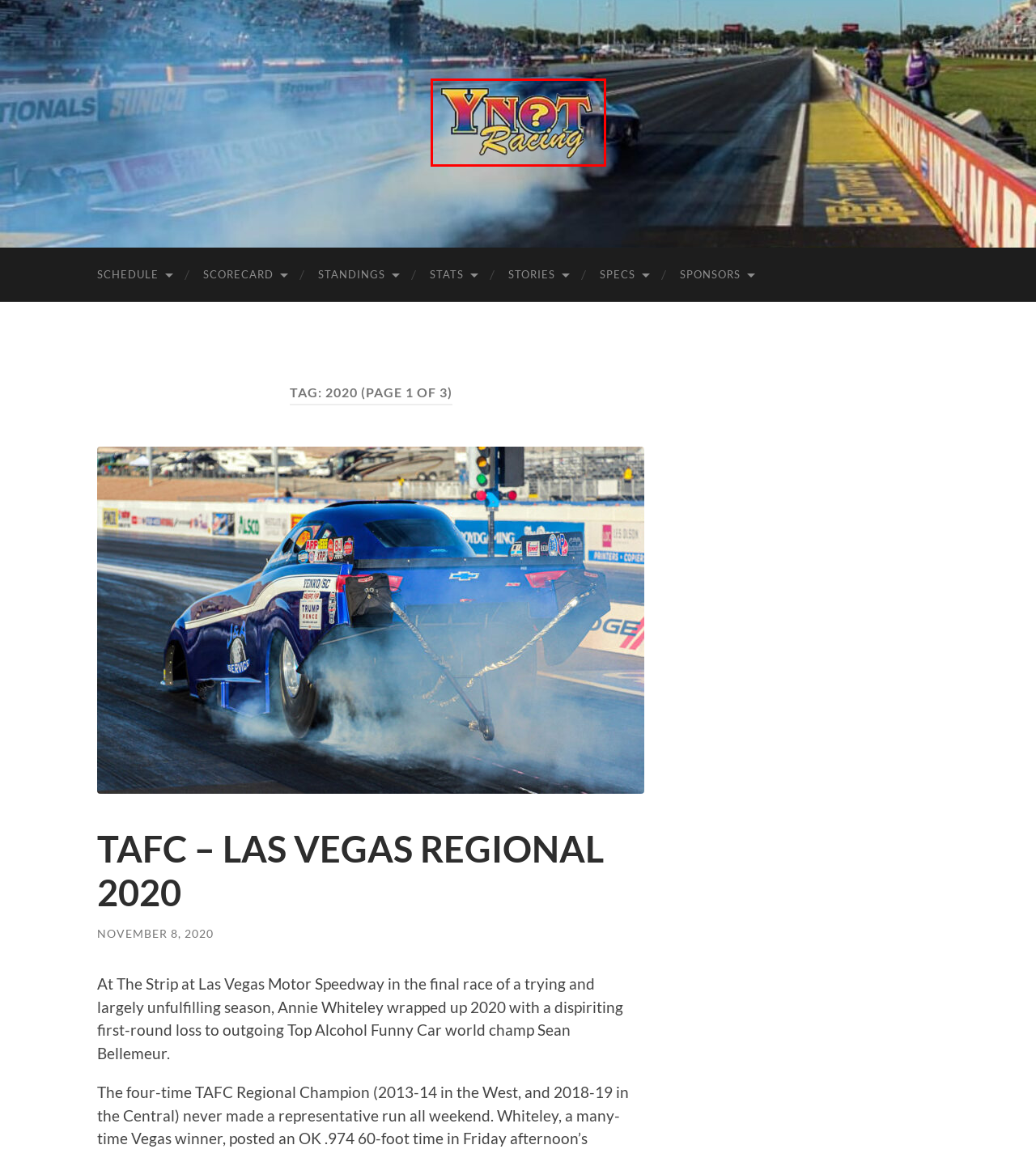Review the screenshot of a webpage which includes a red bounding box around an element. Select the description that best fits the new webpage once the element in the bounding box is clicked. Here are the candidates:
A. PRO MOD – DALLAS 2020 – YNot Racing
B. TAFC – TULSA 2020 – YNot Racing
C. TAFC – DALLAS 2020 – YNot Racing
D. PSM – DALLAS 2020 – YNot Racing
E. TAFC – LAS VEGAS REGIONAL 2020 – YNot Racing
F. TAFC – LAS VEGAS NATIONAL 2020 – YNot Racing
G. PSM – LAS VEGAS 2020 – YNot Racing
H. YNot Racing – Home of Jim & Annie Whiteley's Drag Racing Teams

H